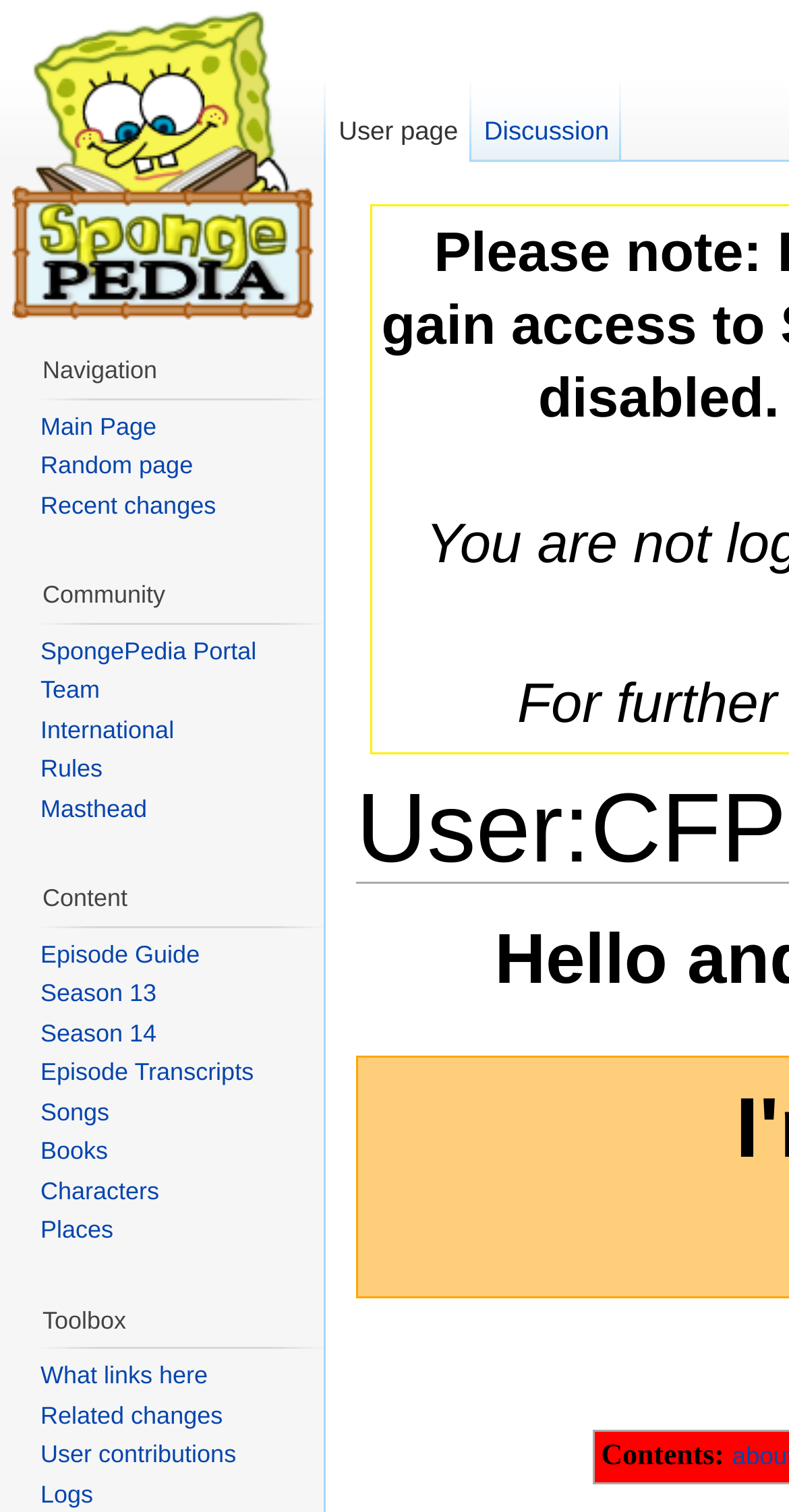Using the description: "navigation", determine the UI element's bounding box coordinates. Ensure the coordinates are in the format of four float numbers between 0 and 1, i.e., [left, top, right, bottom].

[0.586, 0.583, 0.736, 0.603]